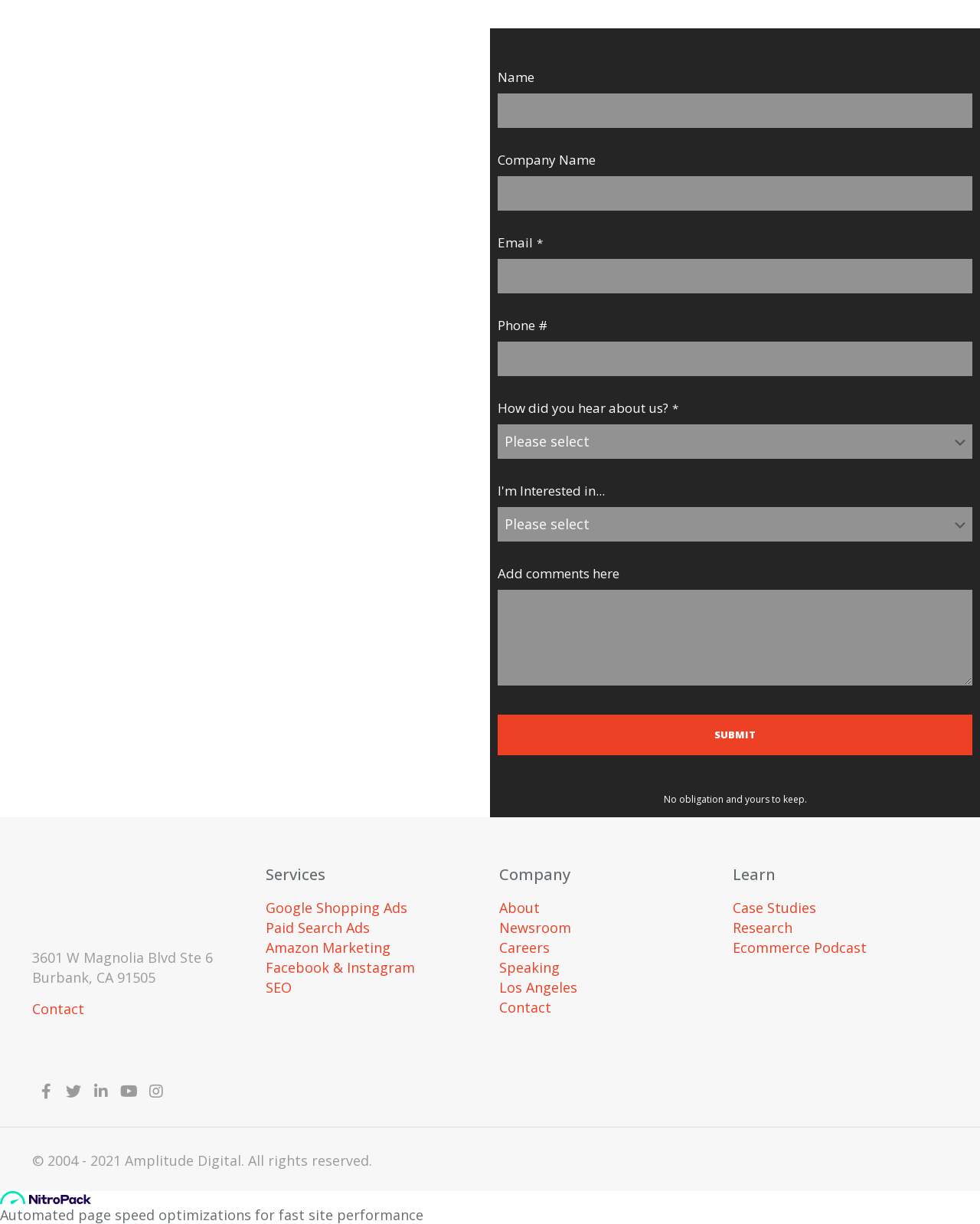What is the purpose of the form?
Please utilize the information in the image to give a detailed response to the question.

The purpose of the form is to request a free performance analysis of shopping and search campaigns, as indicated by the heading 'FREE ANALYSIS' and the text 'Get started by scheduling a free performance analysis of your shopping and search campaigns.' above the form.